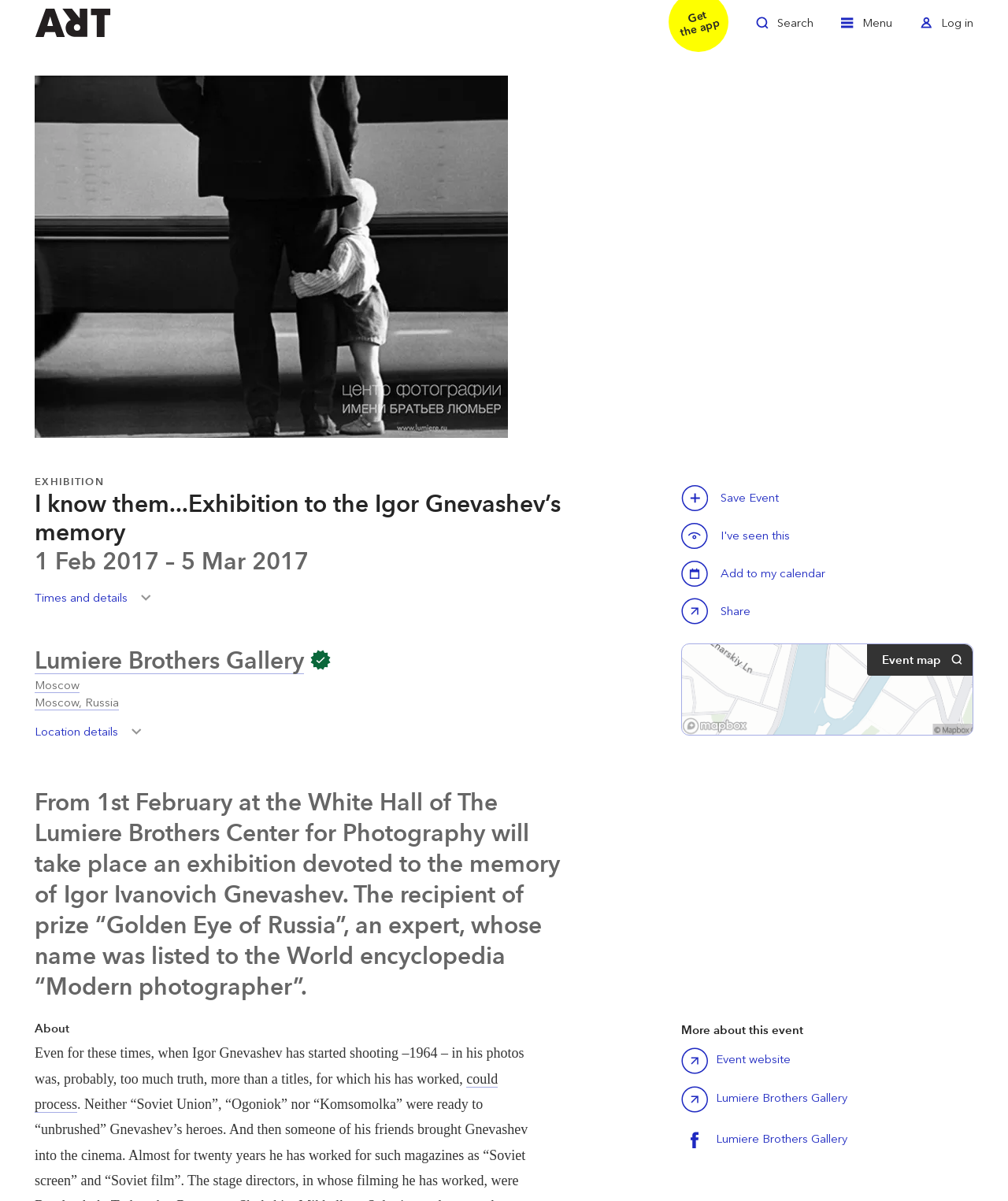Please find the bounding box coordinates for the clickable element needed to perform this instruction: "Click the BOOK APPOINTMENT button".

None